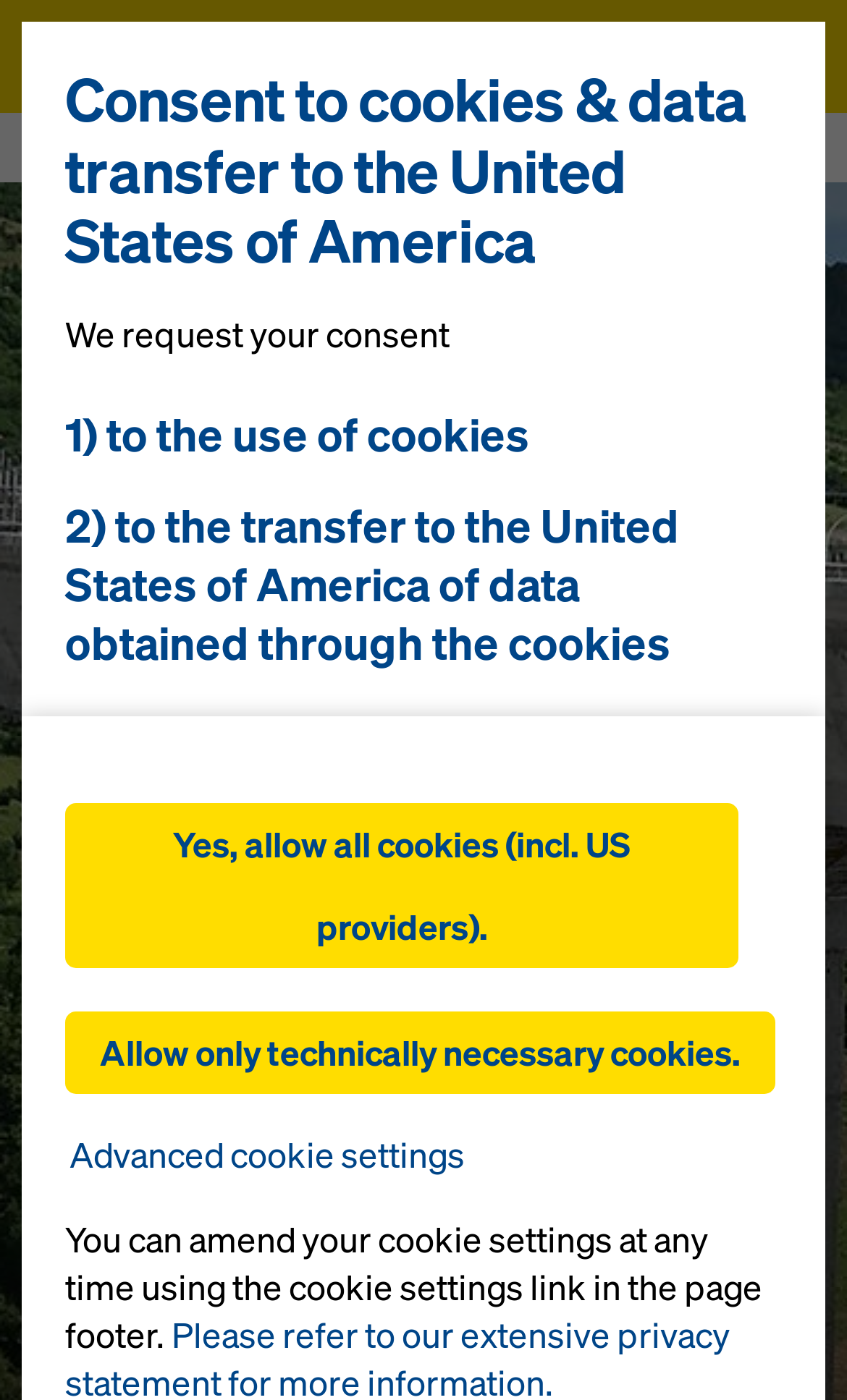Determine the bounding box for the HTML element described here: "Advanced cookie settings". The coordinates should be given as [left, top, right, bottom] with each number being a float between 0 and 1.

[0.077, 0.805, 0.554, 0.845]